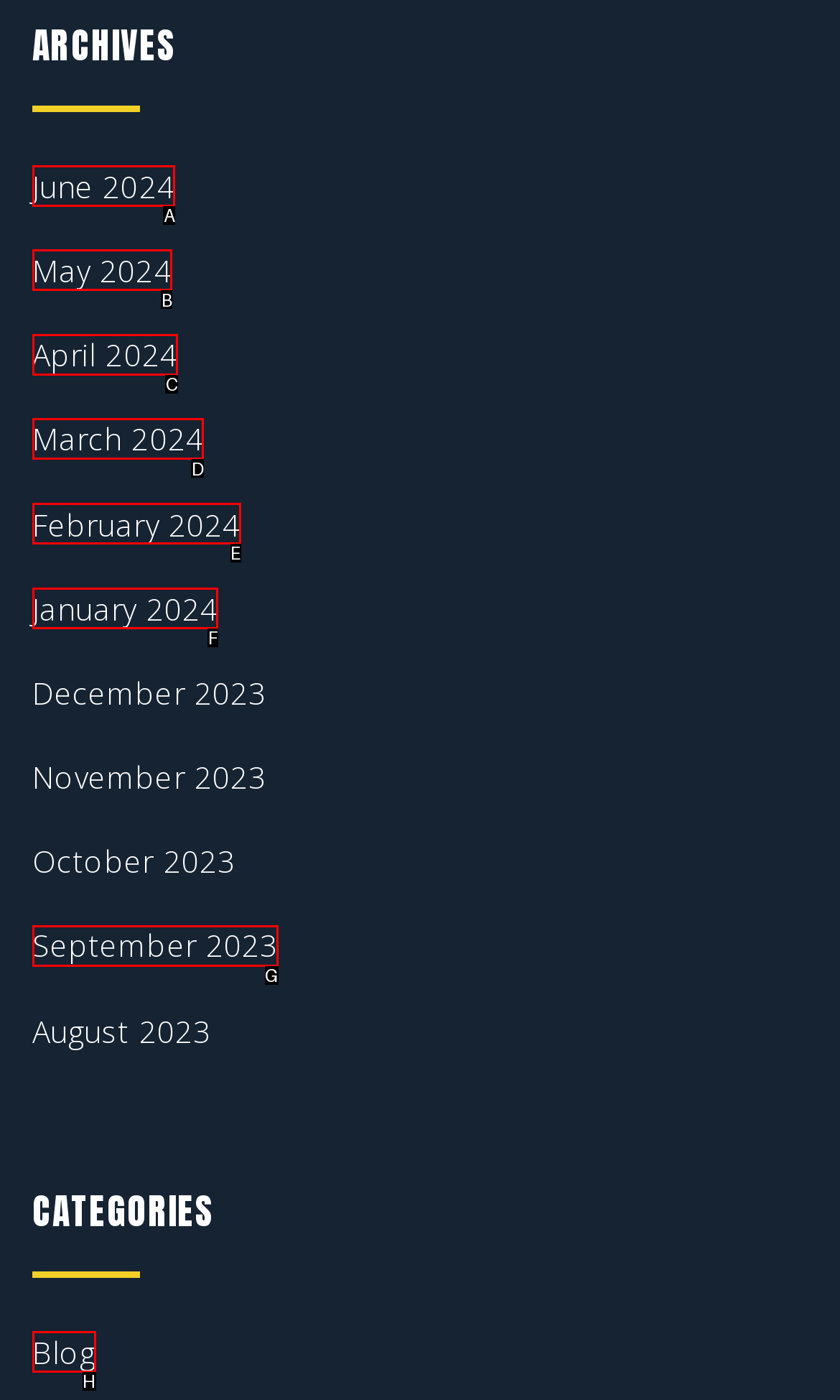Identify the letter of the UI element that corresponds to: Blog
Respond with the letter of the option directly.

H